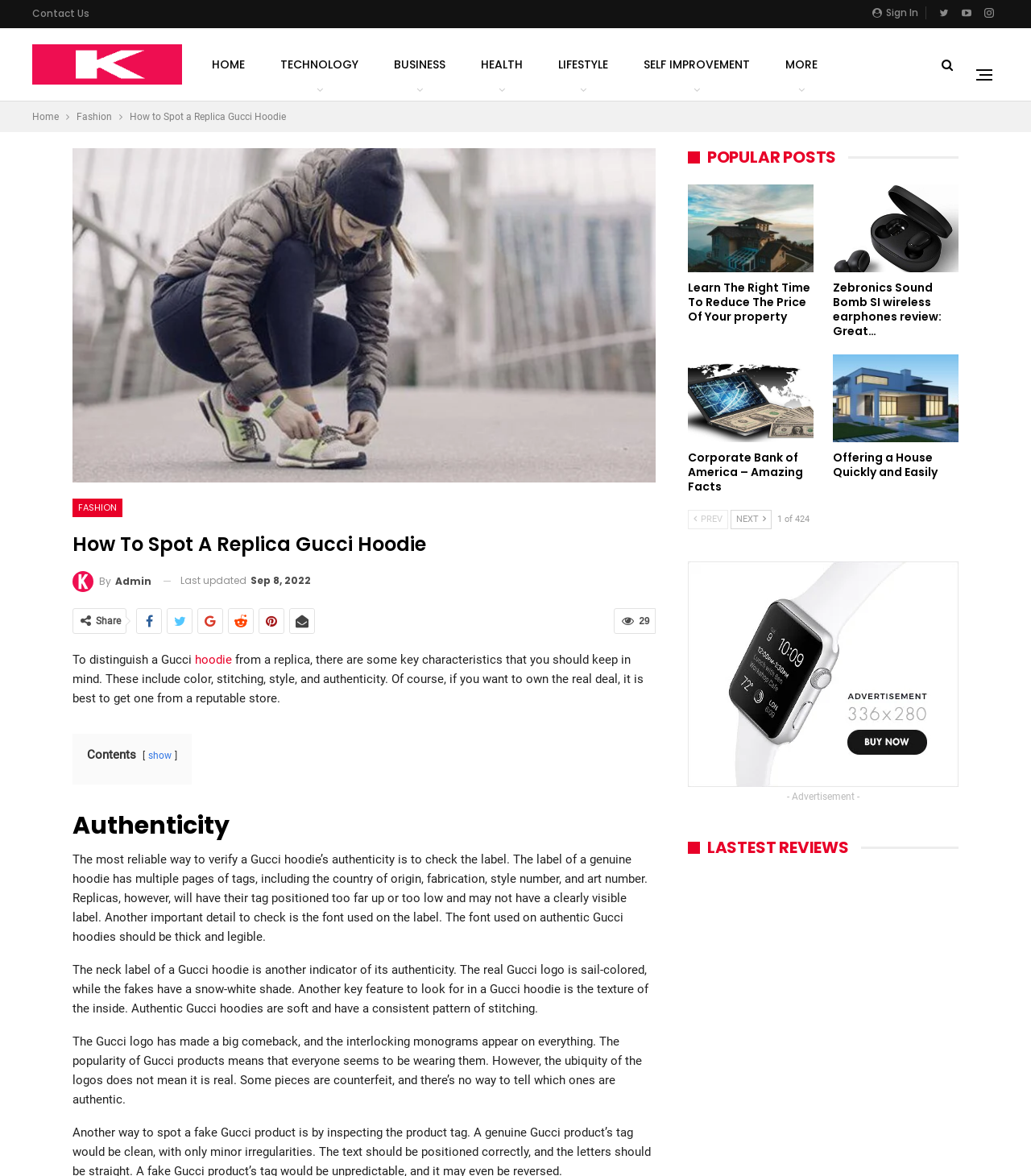Consider the image and give a detailed and elaborate answer to the question: 
What is the texture of the inside of an authentic Gucci hoodie?

The article mentions that authentic Gucci hoodies are soft and have a consistent pattern of stitching on the inside.